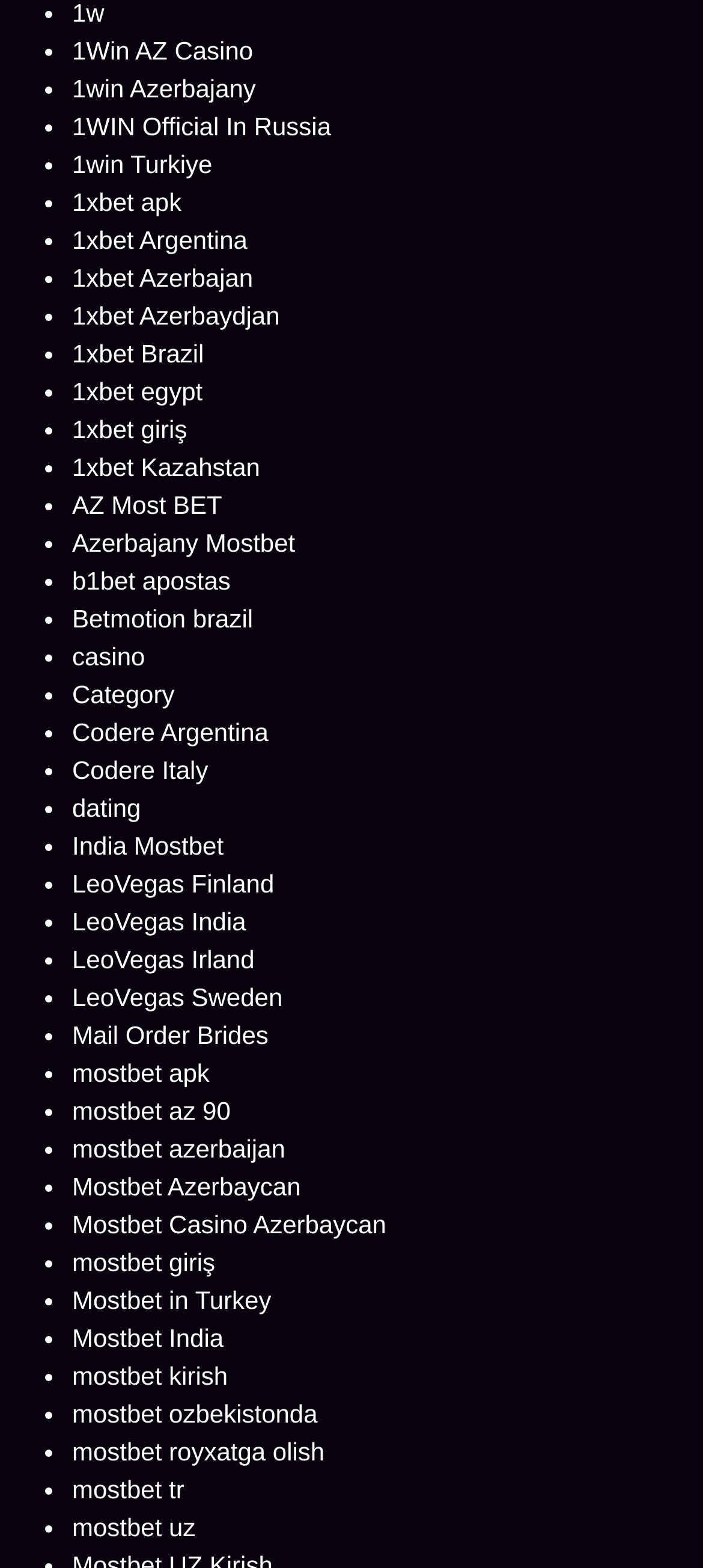Give a one-word or short phrase answer to this question: 
How many links are listed on this webpage?

Over 30